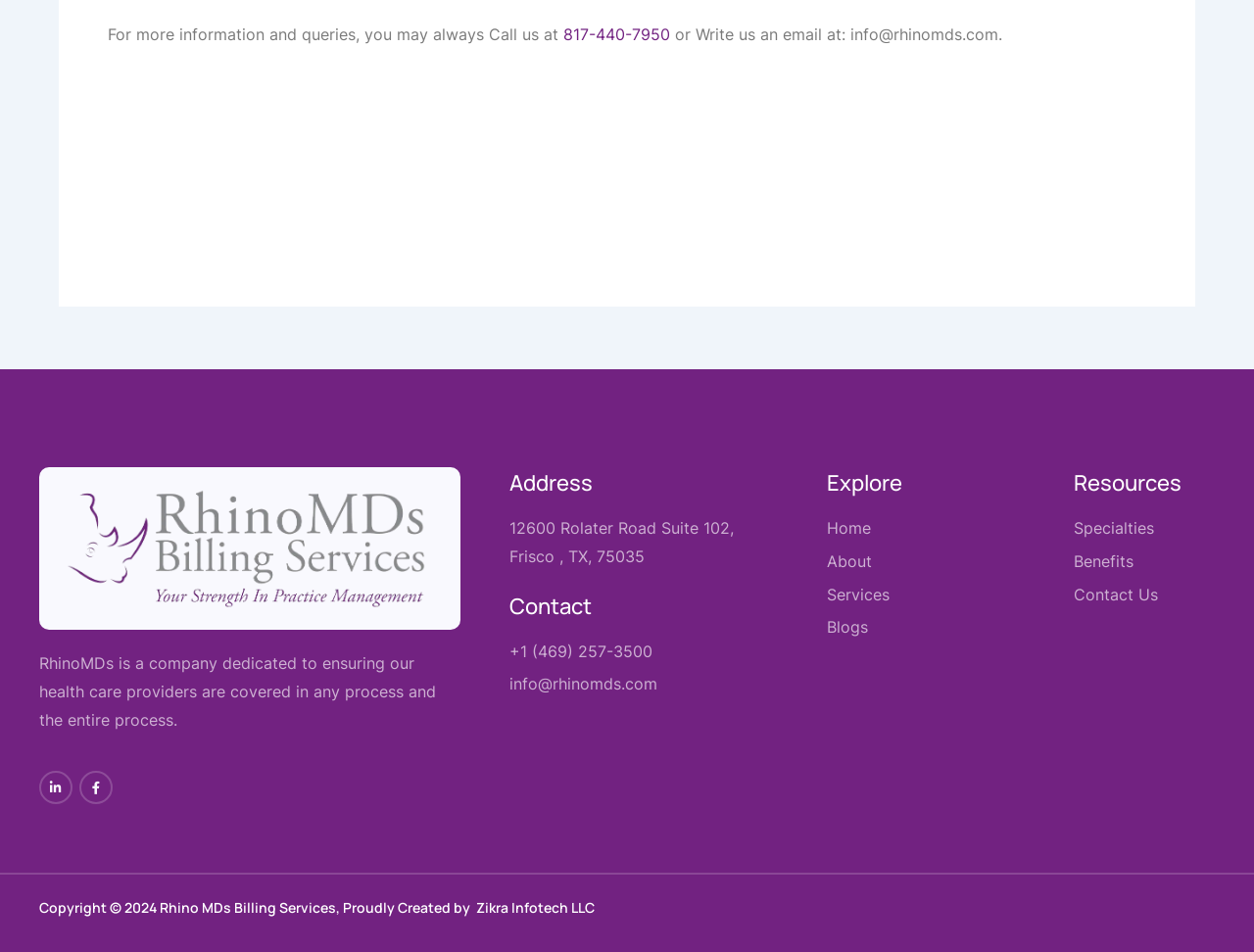Use a single word or phrase to respond to the question:
What is the name of the company that created the website?

Zikra Infotech LLC